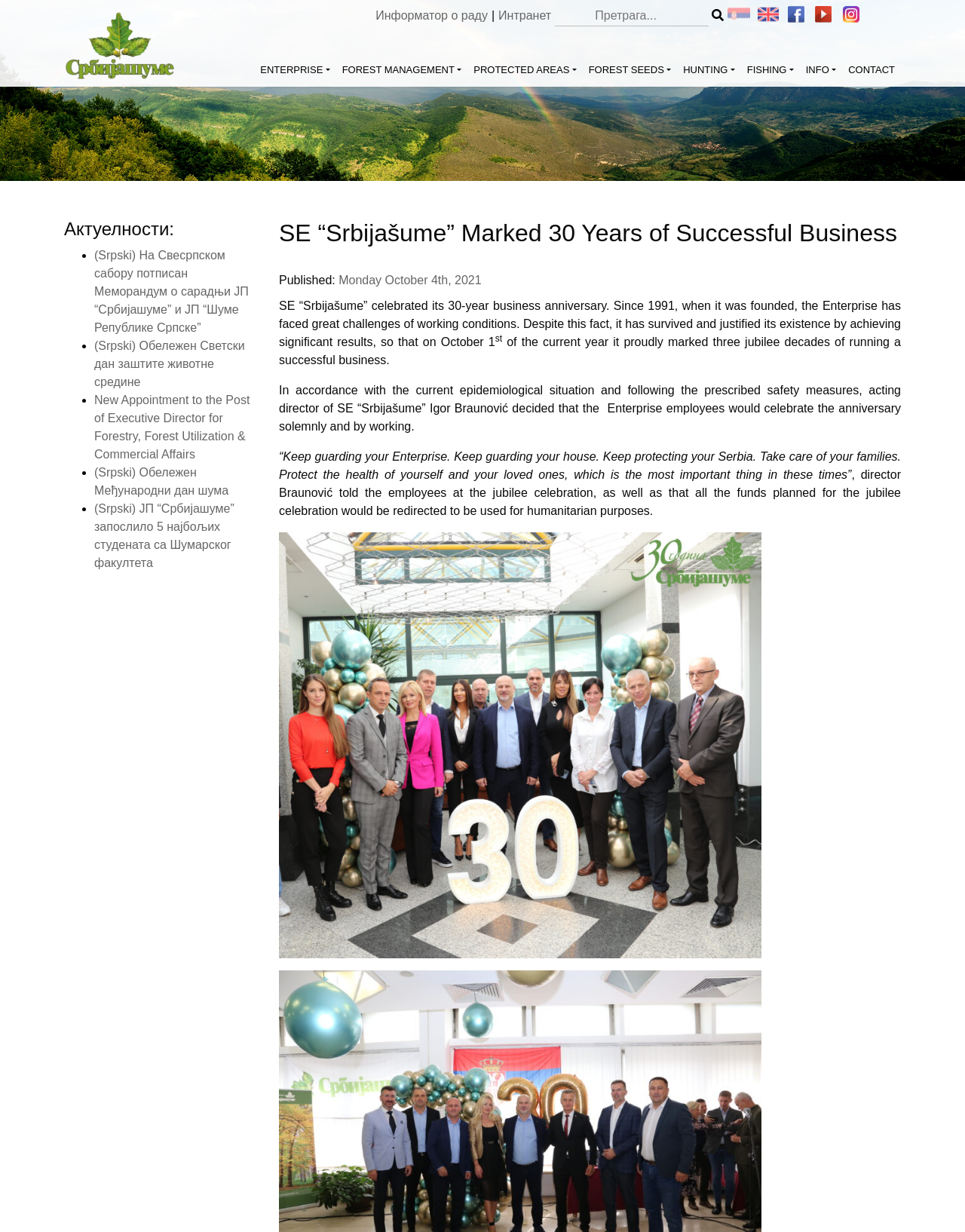What is the position of Igor Braunović?
Please answer the question with a single word or phrase, referencing the image.

Acting director